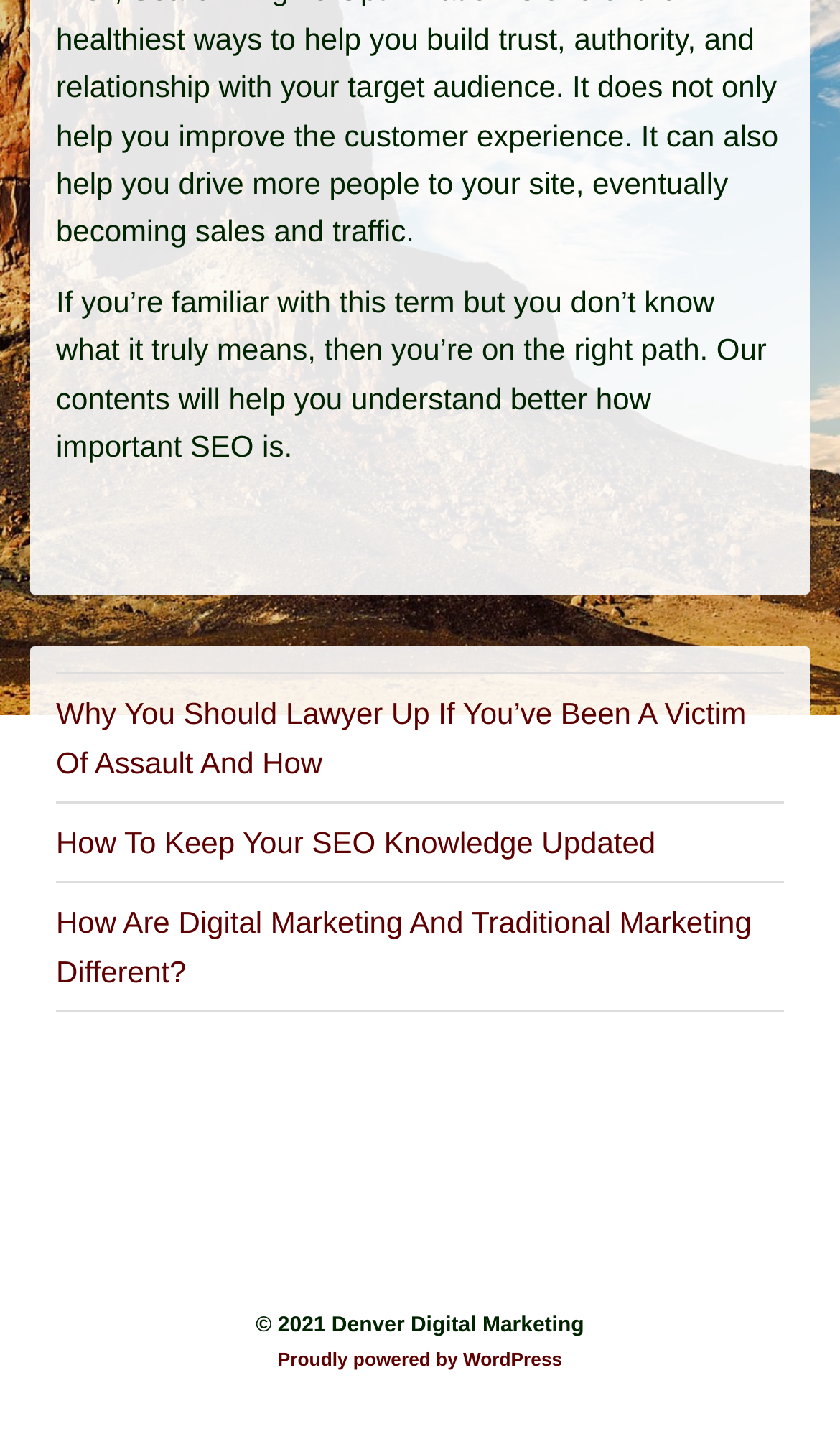Provide the bounding box coordinates in the format (top-left x, top-left y, bottom-right x, bottom-right y). All values are floating point numbers between 0 and 1. Determine the bounding box coordinate of the UI element described as: Proudly powered by WordPress

[0.331, 0.938, 0.669, 0.952]